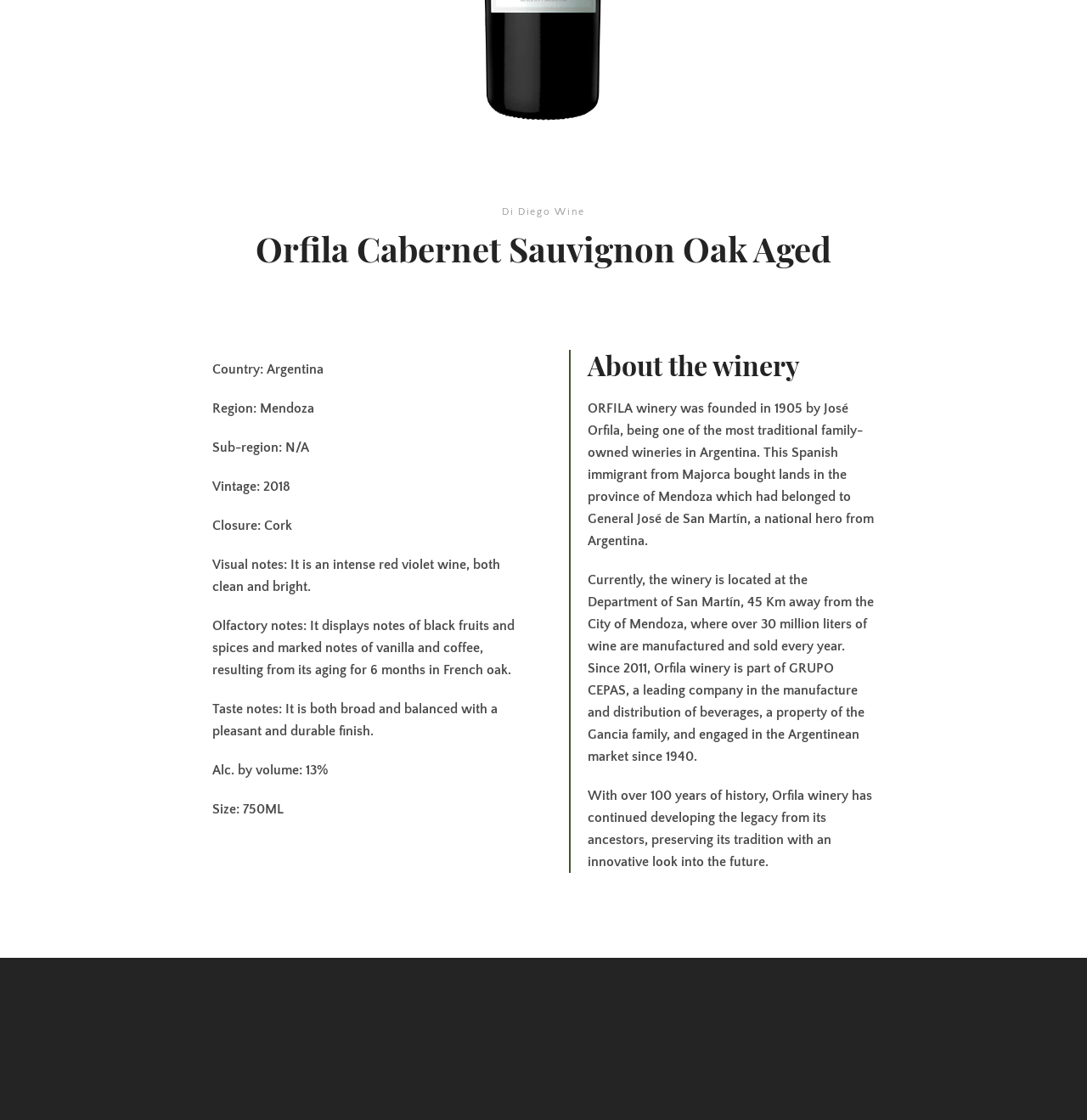Identify the bounding box for the UI element that is described as follows: "Who We Are".

[0.386, 0.381, 0.454, 0.391]